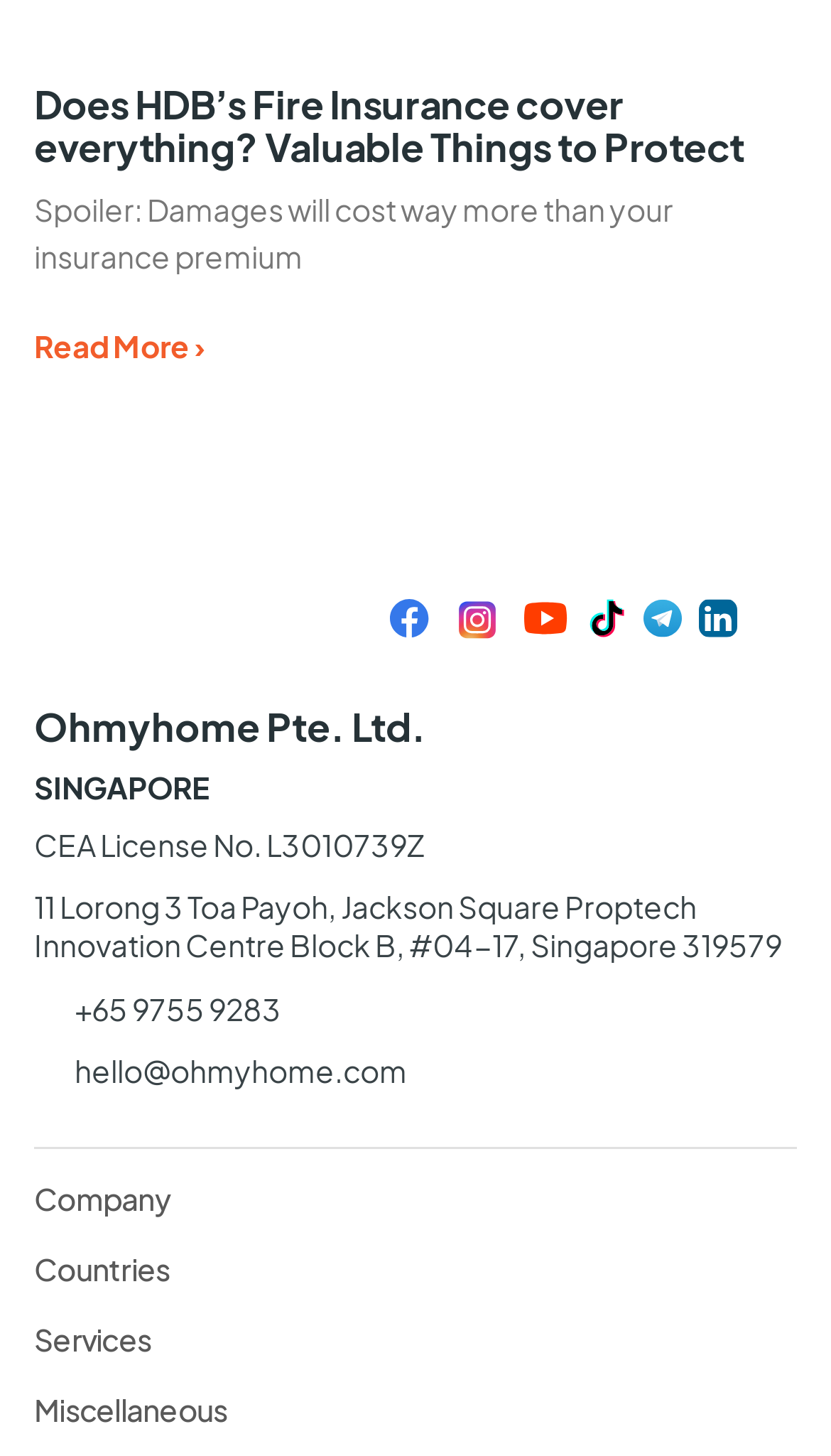Reply to the question with a single word or phrase:
What is the CEA License number of the company?

L3010739Z